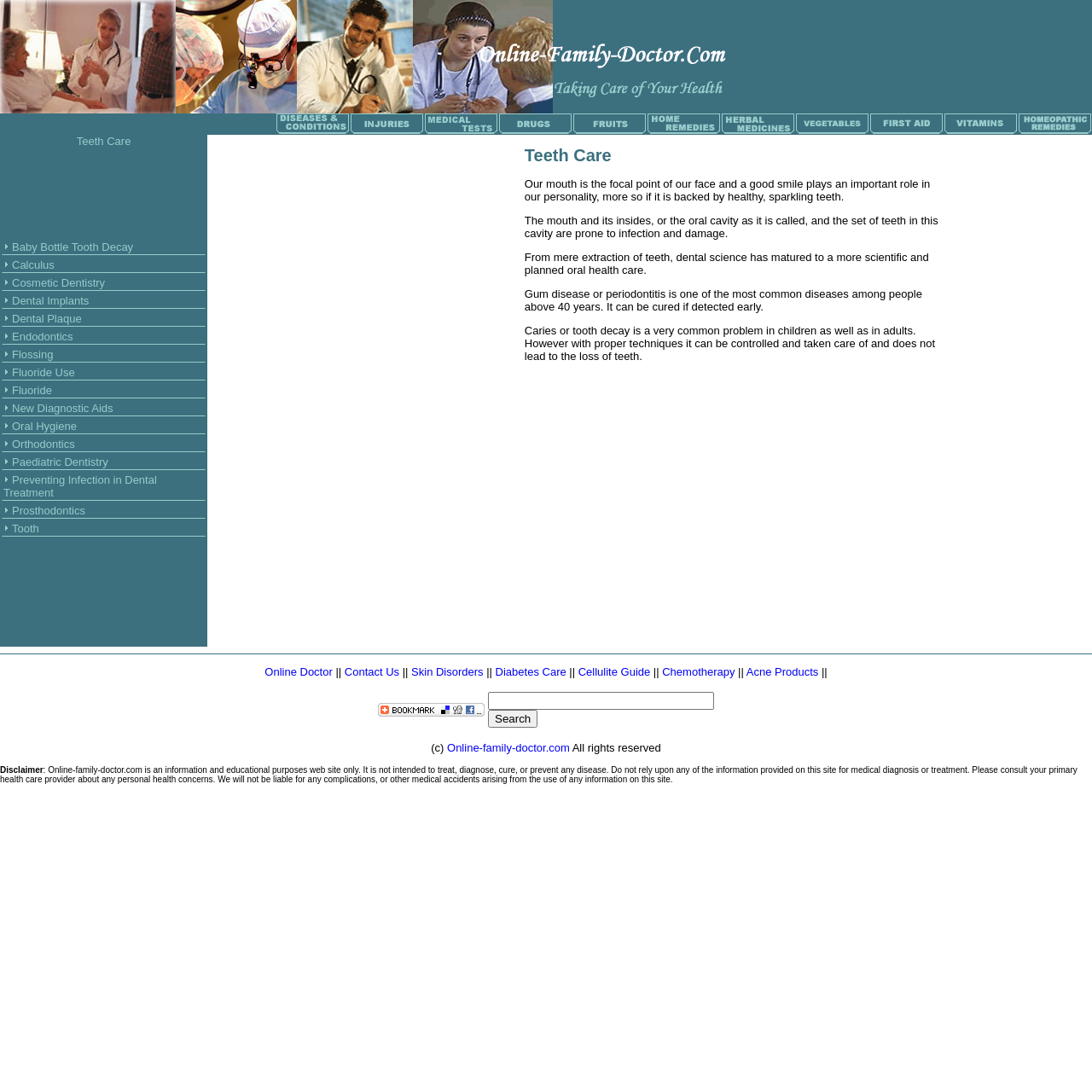Find the bounding box coordinates of the element to click in order to complete the given instruction: "View Baby Bottle Tooth Decay."

[0.011, 0.22, 0.122, 0.232]